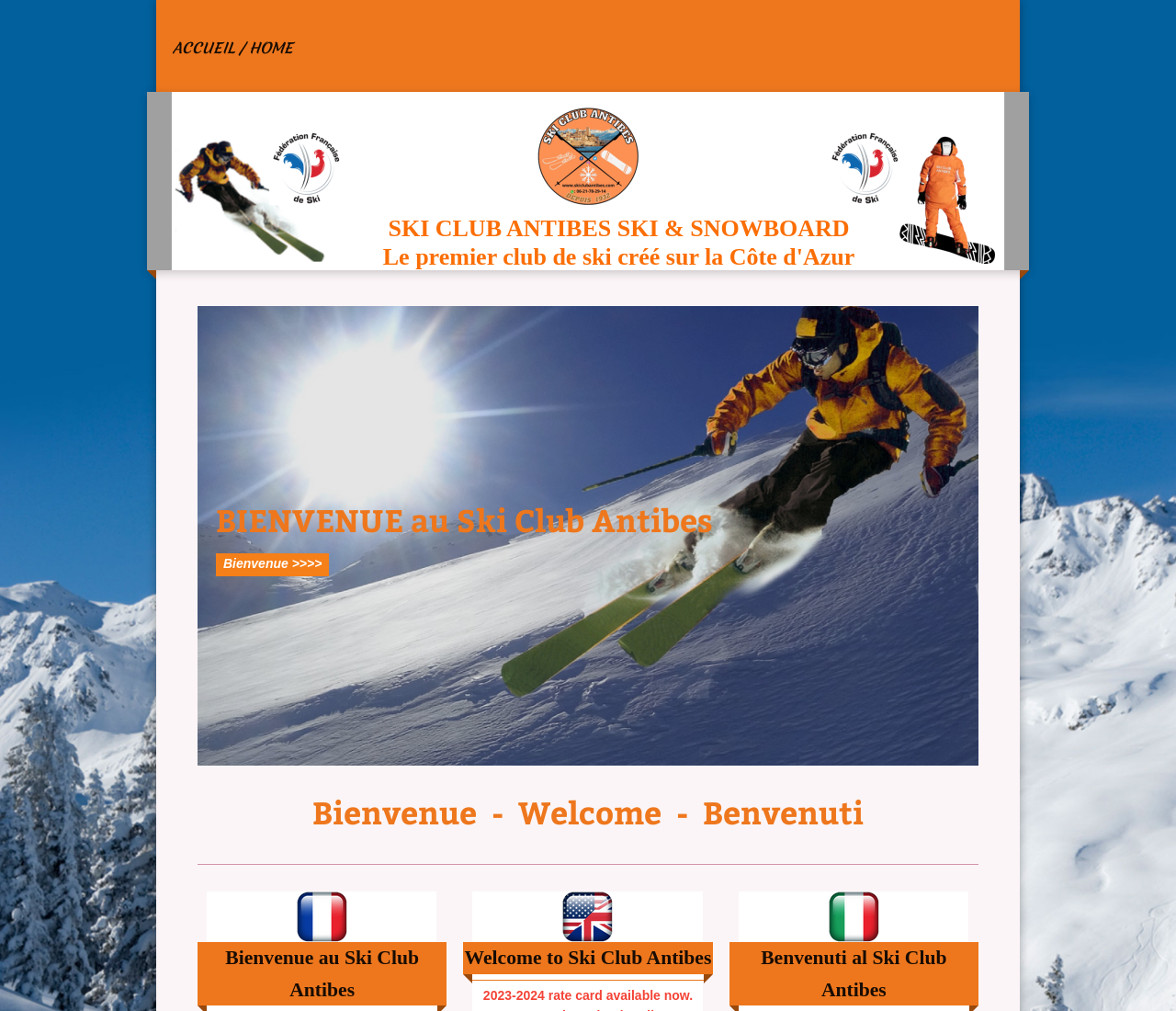Specify the bounding box coordinates (top-left x, top-left y, bottom-right x, bottom-right y) of the UI element in the screenshot that matches this description: alt="Benvenuti al Antibes Sci Club"

[0.705, 0.882, 0.748, 0.932]